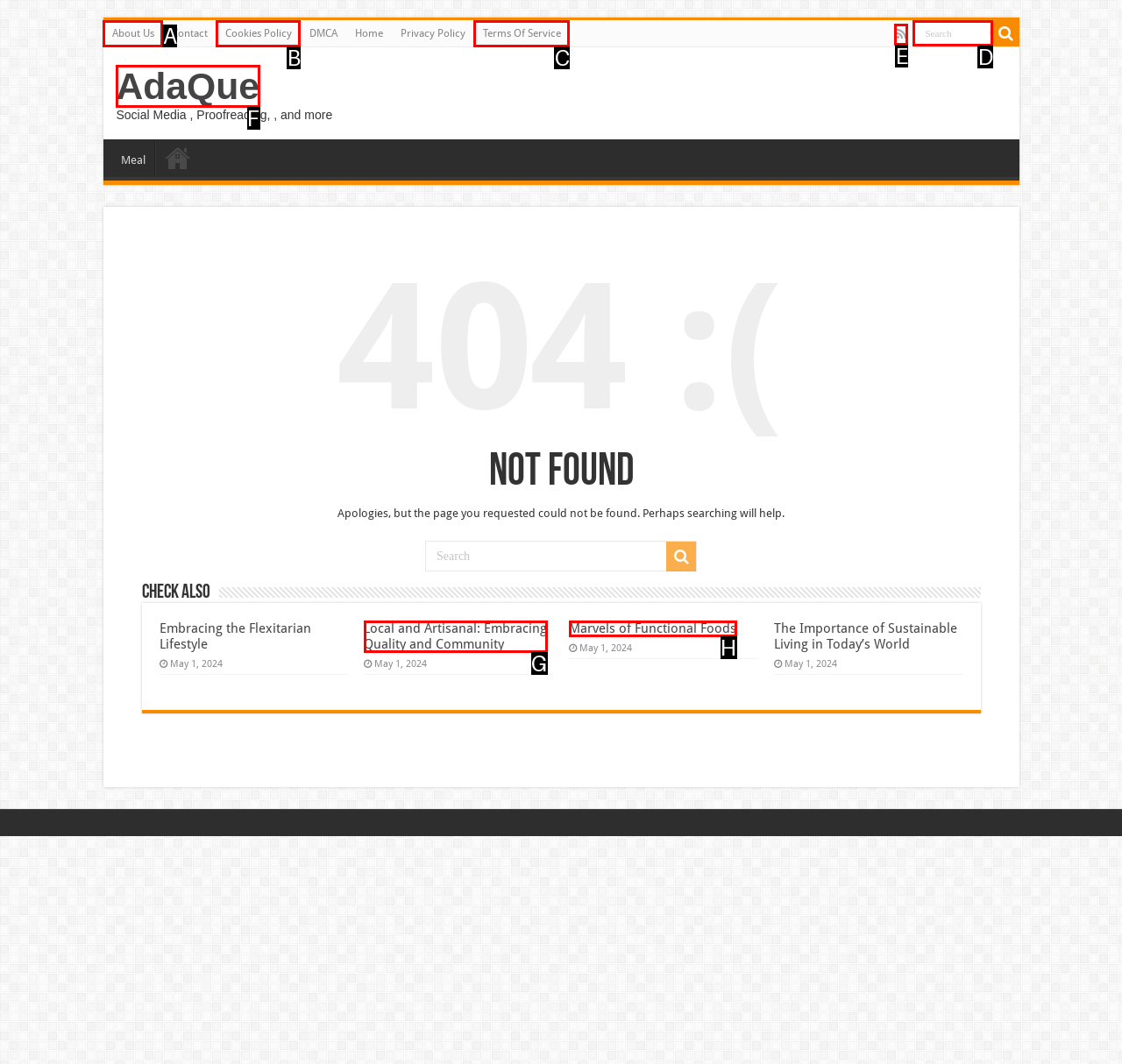Identify the letter of the UI element I need to click to carry out the following instruction: Search for something

D